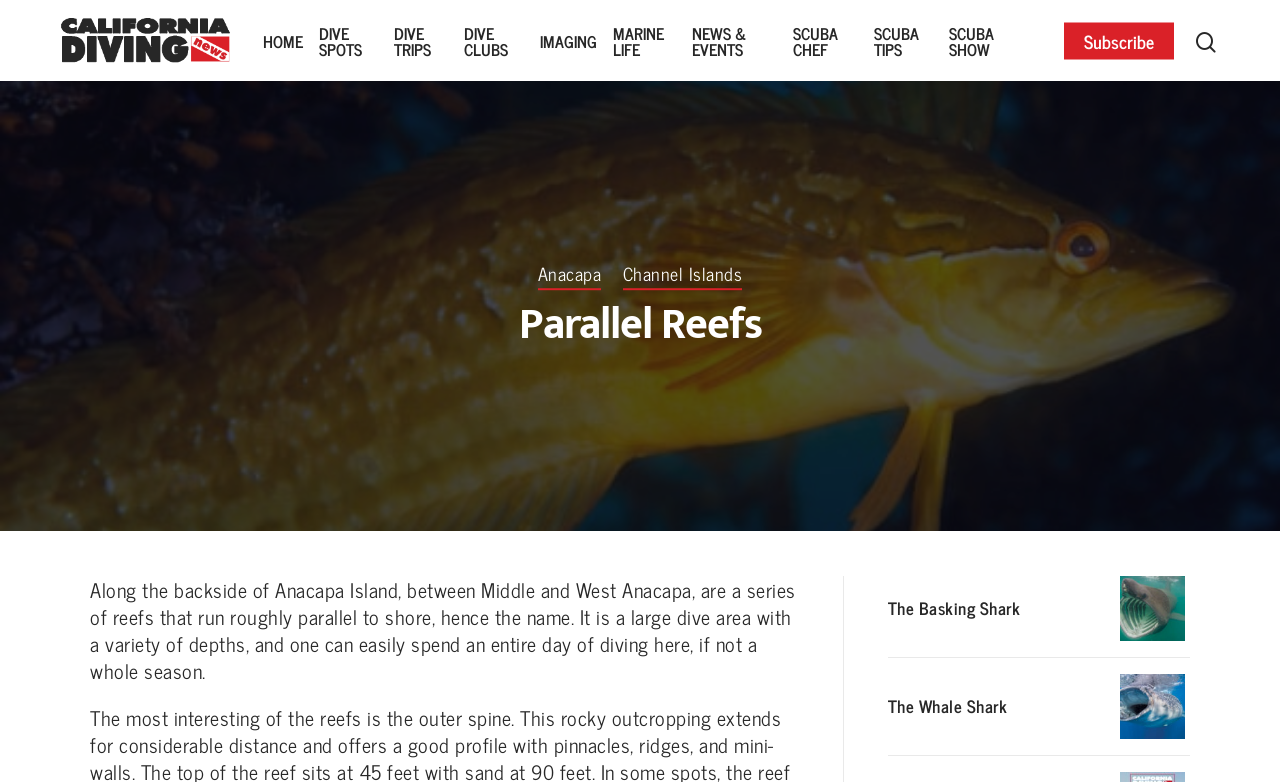Create an elaborate caption that covers all aspects of the webpage.

The webpage is about diving news and features a specific article about the Parallel Reefs near Anacapa Island. At the top, there is a search bar with a textbox and a hint to "Hit enter to search or ESC to close". On the top-right corner, there is a small image of California Diving News, which is also a link. Below it, there are several links to different sections of the website, including HOME, DIVE SPOTS, DIVE TRIPS, and others.

On the left side of the page, there are links to specific dive locations, including Anacapa and Channel Islands. The main content of the page is a heading that reads "Parallel Reefs" and a paragraph of text that describes the dive area, mentioning its location, variety of depths, and potential for multiple dives. The text is positioned below the links to the different sections of the website.

At the bottom of the page, there are two more links to articles about specific marine life, The Basking Shark and The Whale Shark. Overall, the webpage has a simple layout with a focus on providing information about diving news and locations.